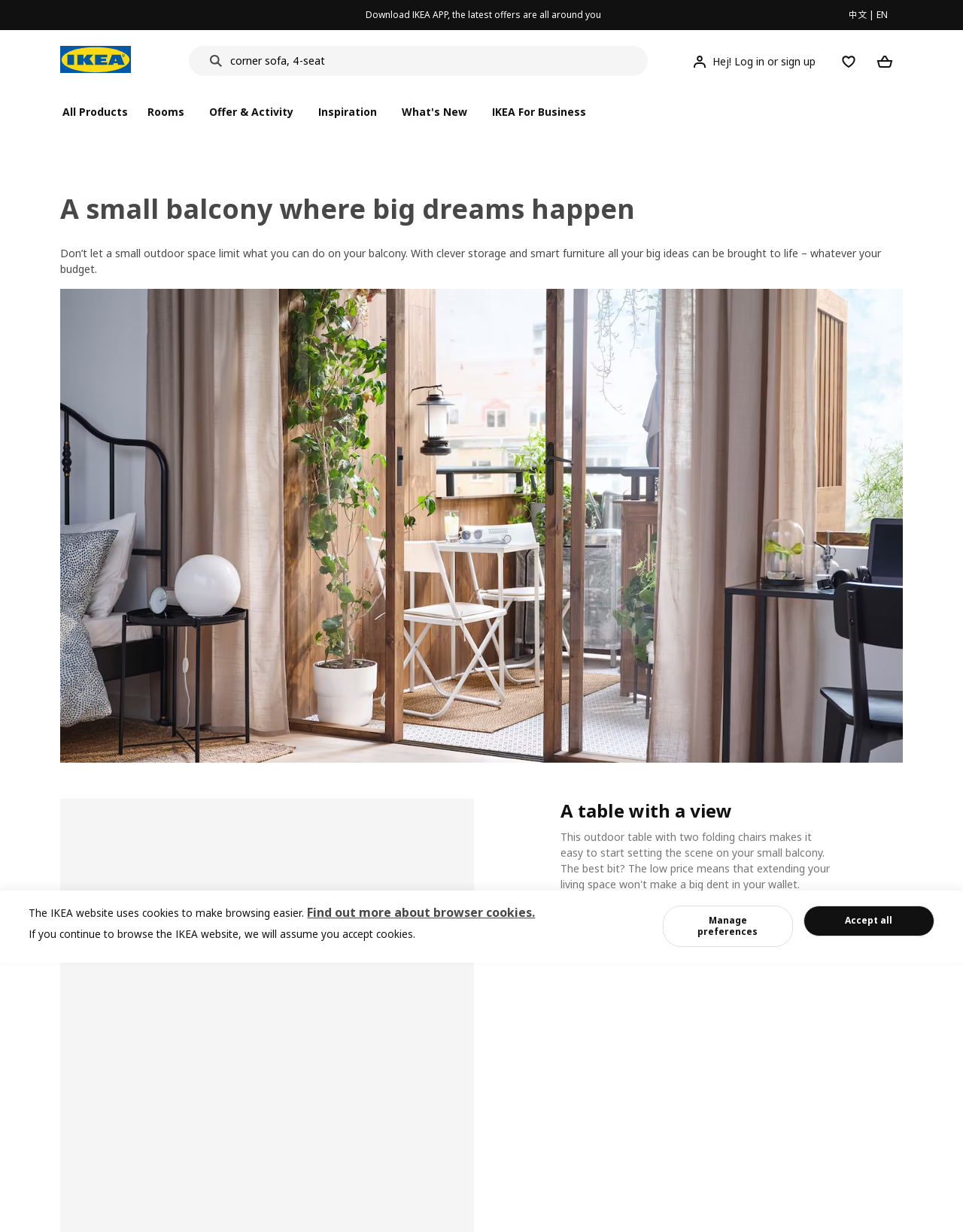Using the elements shown in the image, answer the question comprehensively: What is the purpose of the search box?

The search box is located on the top of the webpage, and it allows users to search for specific products or keywords. This feature enables users to quickly find what they are looking for on the website.